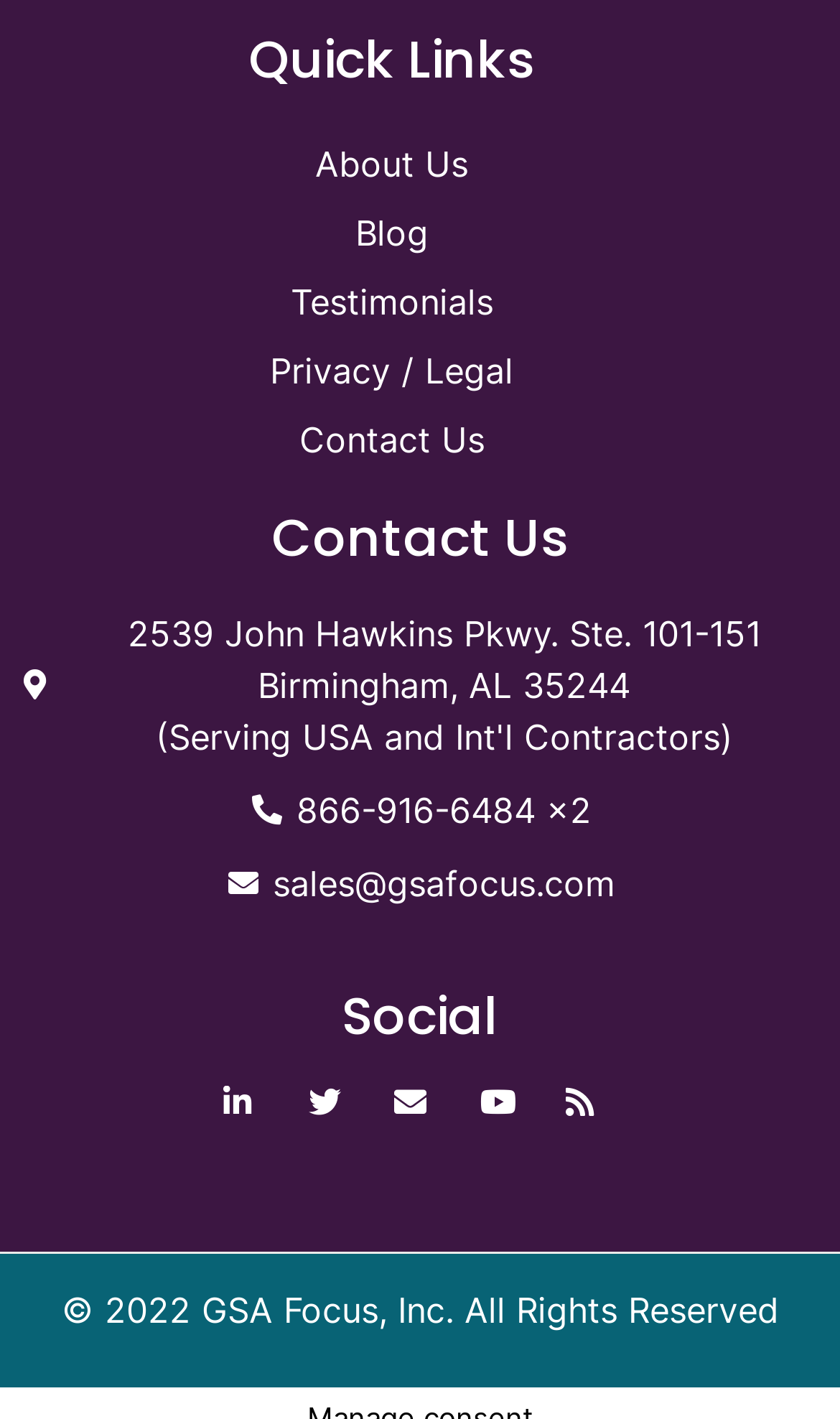Provide the bounding box coordinates of the UI element this sentence describes: "Privacy / Legal".

[0.02, 0.236, 0.913, 0.285]